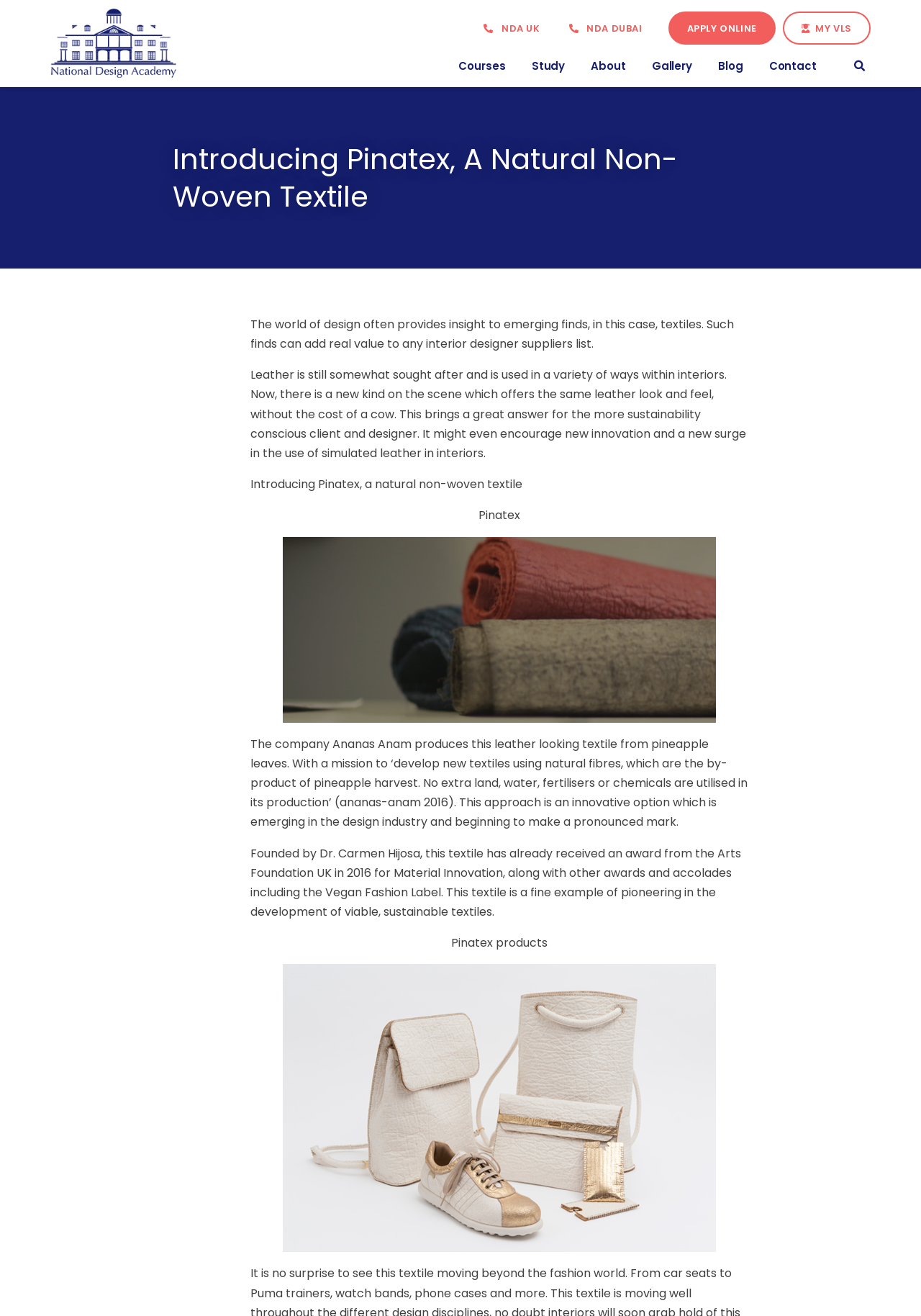What is the mission of Ananas Anam?
Answer the question with as much detail as possible.

The webpage states that Ananas Anam's mission is to 'develop new textiles using natural fibres, which are the by-product of pineapple harvest', which is an innovative approach to sustainable textile production.